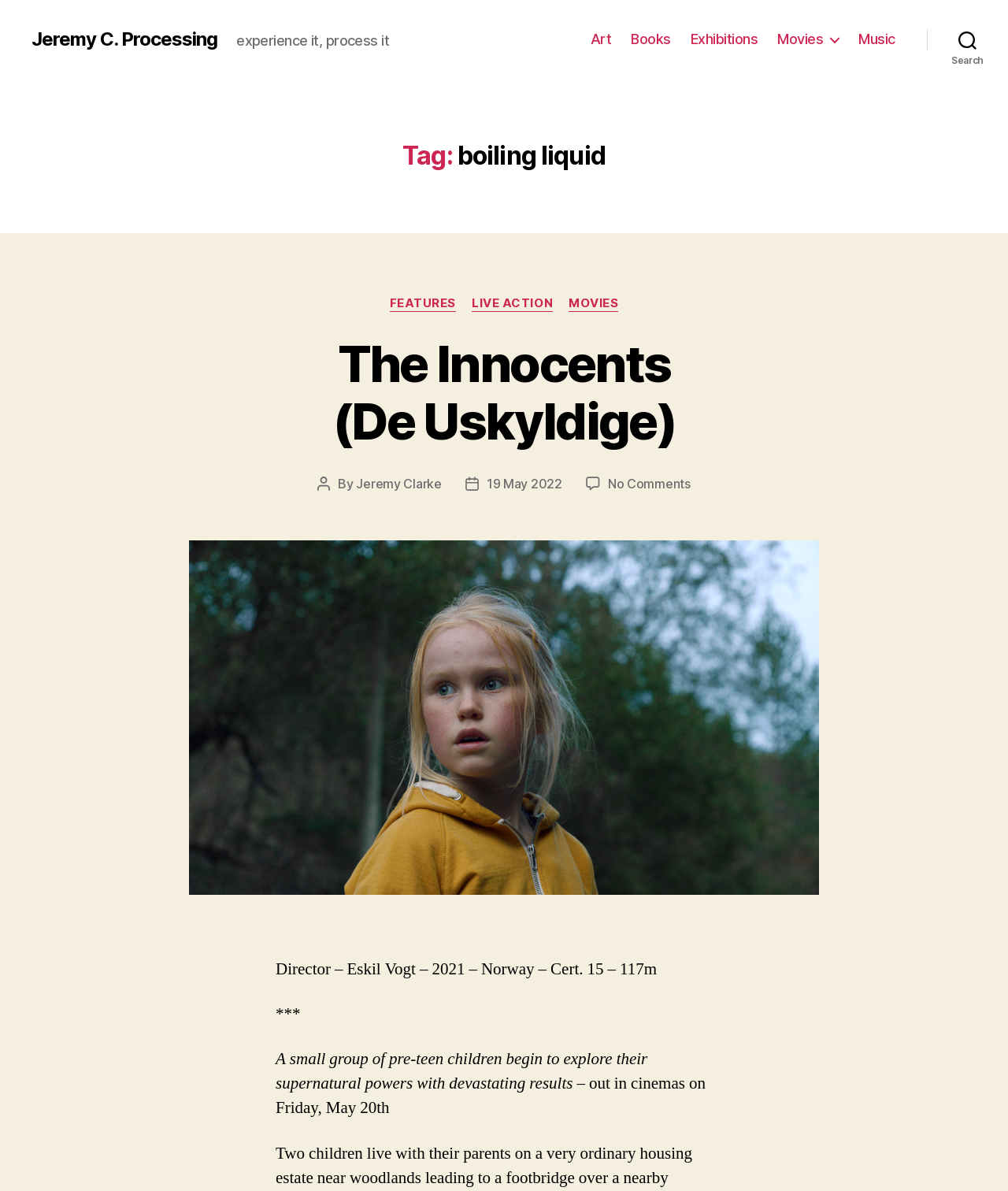Offer an in-depth caption of the entire webpage.

The webpage is an archive page for the tag "boiling liquid" on a website called Jeremy C. Processing. At the top left, there is a link to the website's homepage, "Jeremy C. Processing", and a static text "experience it, process it" next to it. 

Below these elements, there is a horizontal navigation menu with links to different categories, including "Art", "Books", "Exhibitions", "Movies", and "Music". 

On the top right, there is a search button. 

The main content of the page is divided into sections. The first section has a heading "Tag: boiling liquid" and below it, there are categories listed, including "FEATURES", "LIVE ACTION", and "MOVIES". 

The next section is an article about a movie, "The Innocents (De Uskyldige)". The article has a heading with a link to the movie's page, followed by information about the post author, post date, and a comment count. 

Below the article's heading, there is a figure, likely an image related to the movie. The figure is followed by a description of the movie, including the director, country of origin, certification, and runtime. The description also includes a rating, represented by three asterisks, and a brief summary of the movie's plot. The summary is followed by a note about the movie's release date.